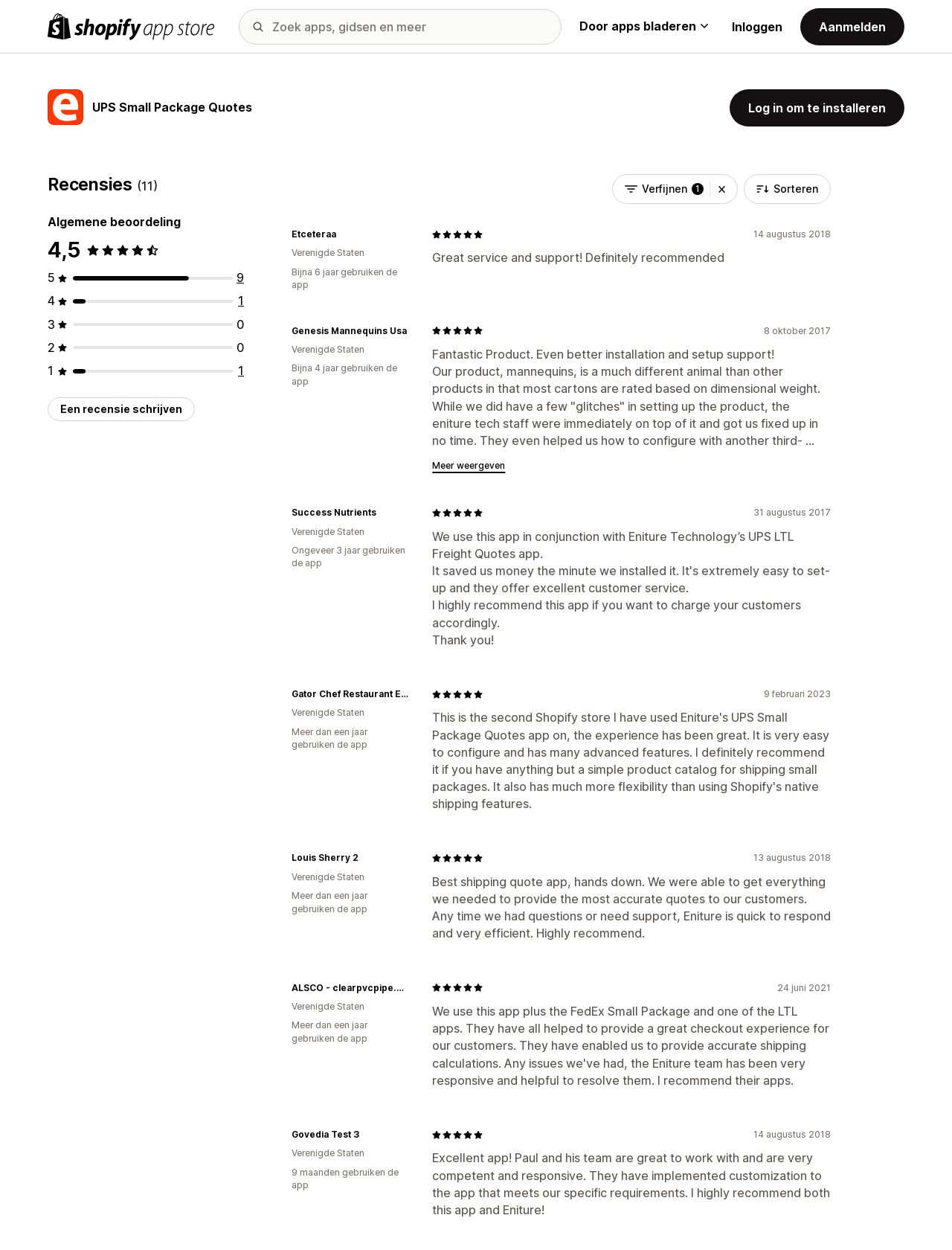Please identify the bounding box coordinates of the area that needs to be clicked to fulfill the following instruction: "Click the 'Log in om te installeren' button."

[0.766, 0.071, 0.95, 0.101]